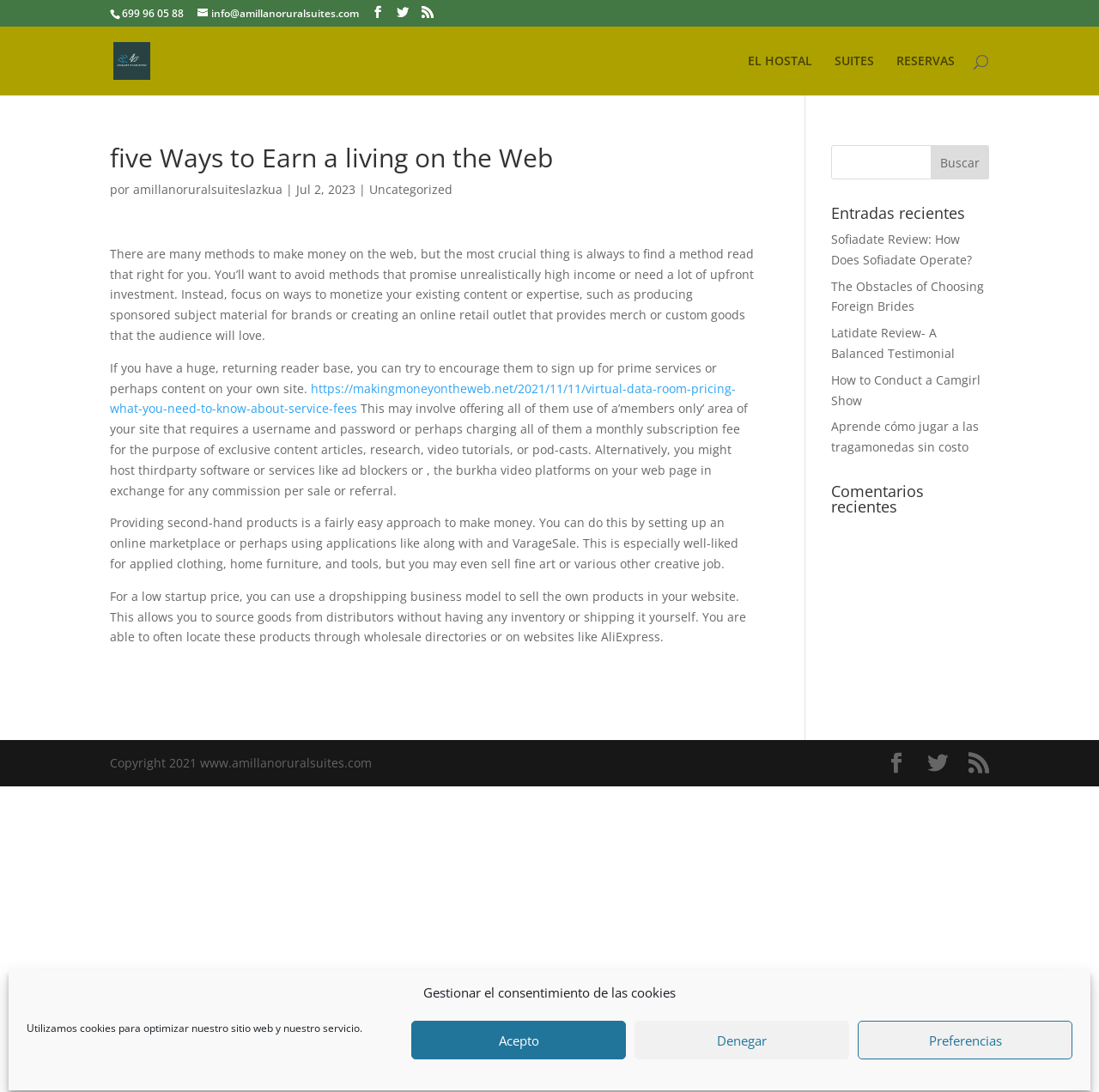Pinpoint the bounding box coordinates of the element that must be clicked to accomplish the following instruction: "Click on Sofiadate Review: How Does Sofiadate Operate?". The coordinates should be in the format of four float numbers between 0 and 1, i.e., [left, top, right, bottom].

[0.756, 0.211, 0.885, 0.245]